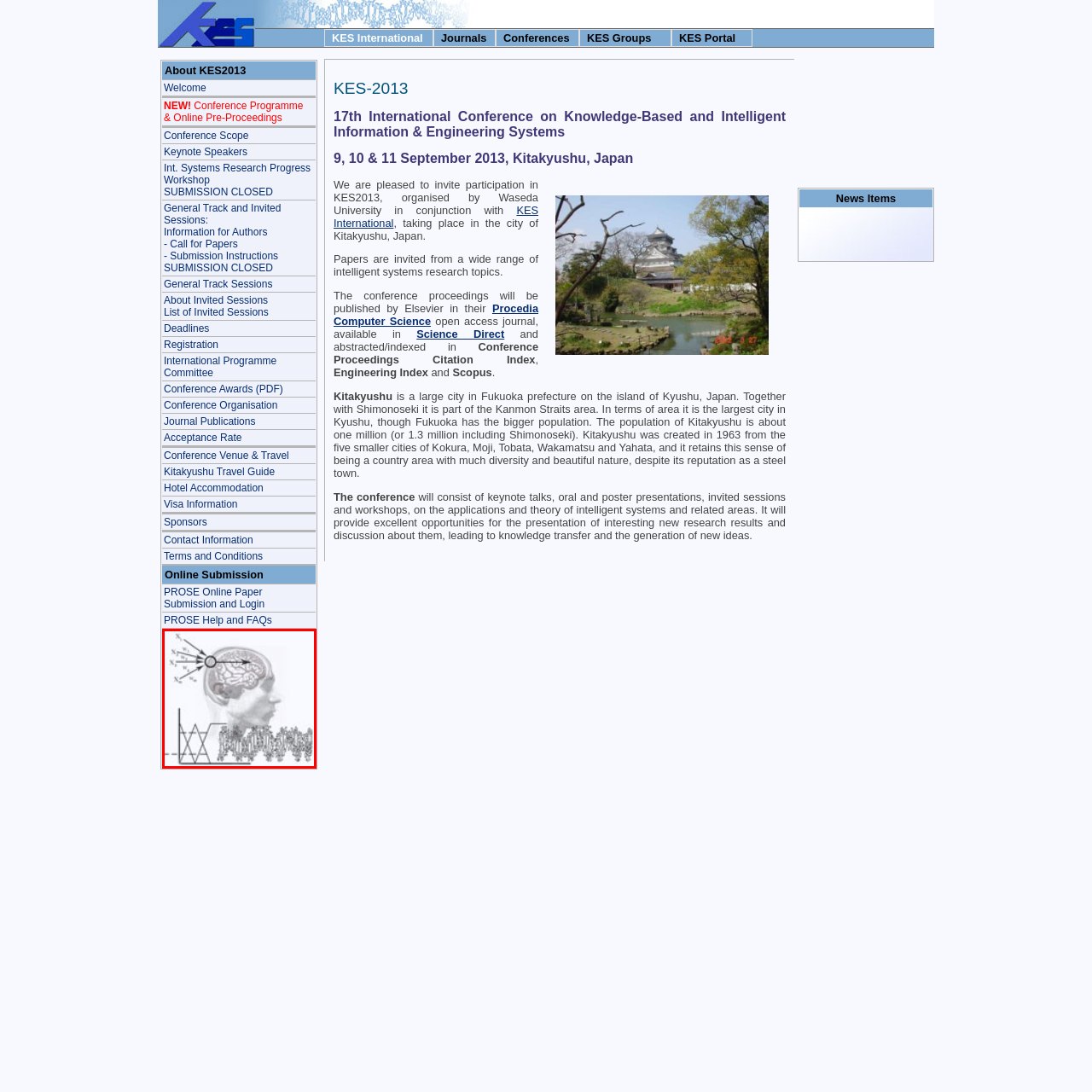What is below the human head in the diagram?
Examine the content inside the red bounding box and give a comprehensive answer to the question.

According to the caption, 'Below the head, a waveform representation captures the complexity of neural signals, portraying the dynamic patterns of brain activity.' This indicates that the waveform representation is located below the human head in the diagram.